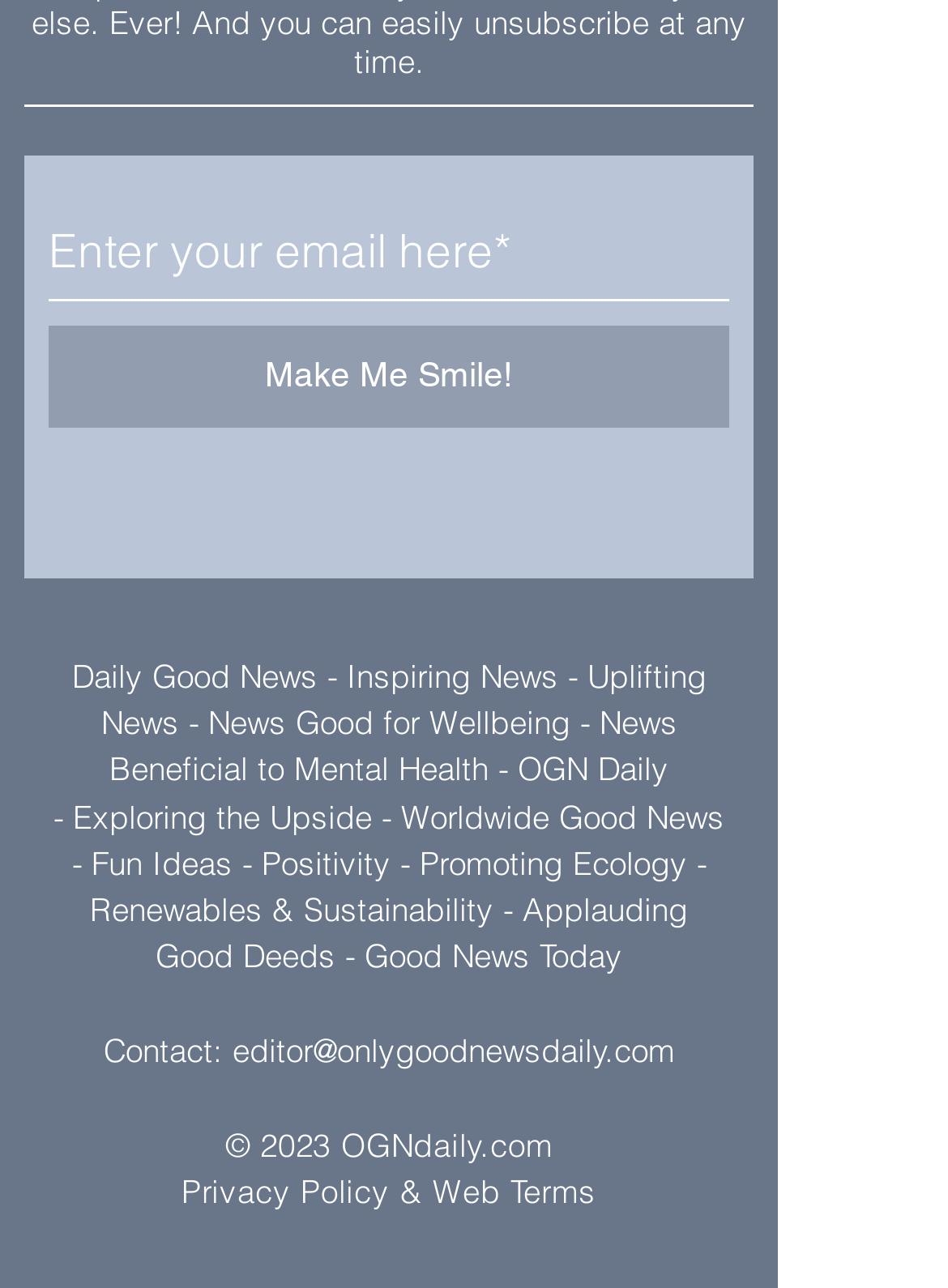Consider the image and give a detailed and elaborate answer to the question: 
How many links are in the heading?

The heading contains multiple links, including 'Daily Good News', 'Inspiring News', 'Uplifting News', 'News Beneficial to Mental Health', 'OGN Daily', 'Exploring the Upside', 'Worldwide Good News', and 'Good News Today', totaling 8 links.